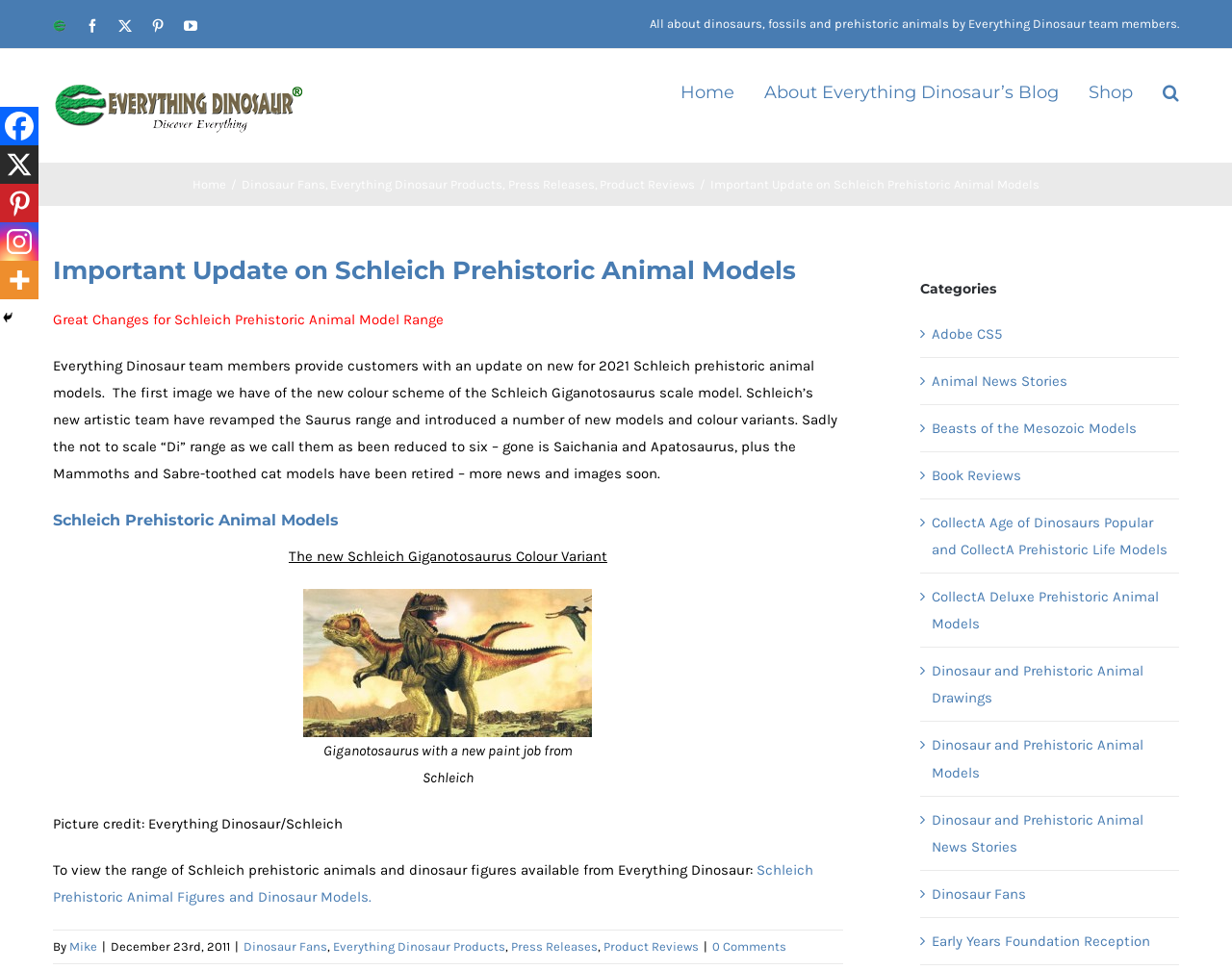How many categories are listed on the webpage?
Provide a one-word or short-phrase answer based on the image.

14